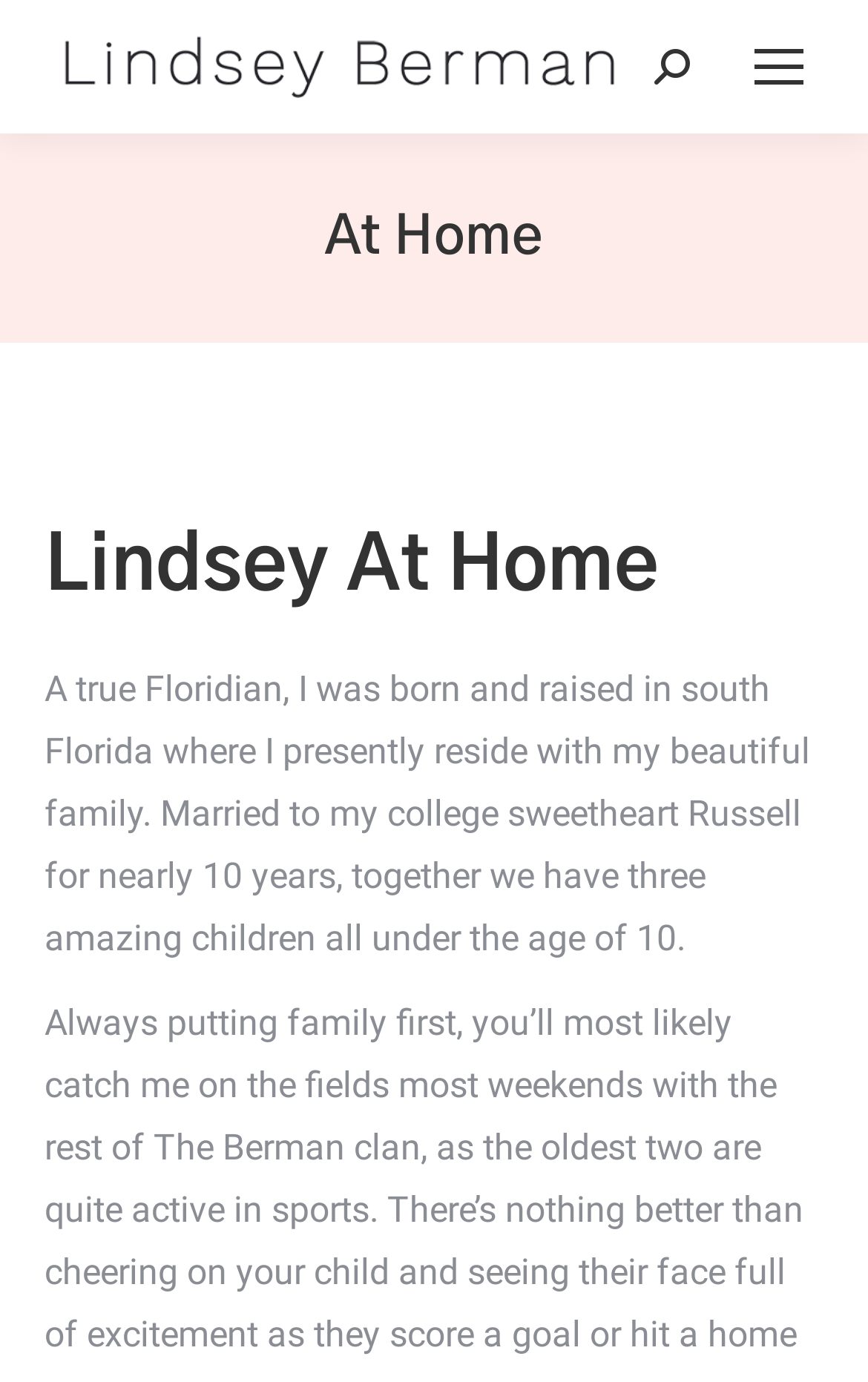Using the details in the image, give a detailed response to the question below:
What is the purpose of the search bar?

The search bar is a common UI element found on websites, and its purpose is to allow users to search for specific content within the website. The presence of the search bar on this webpage suggests that it serves the same purpose.